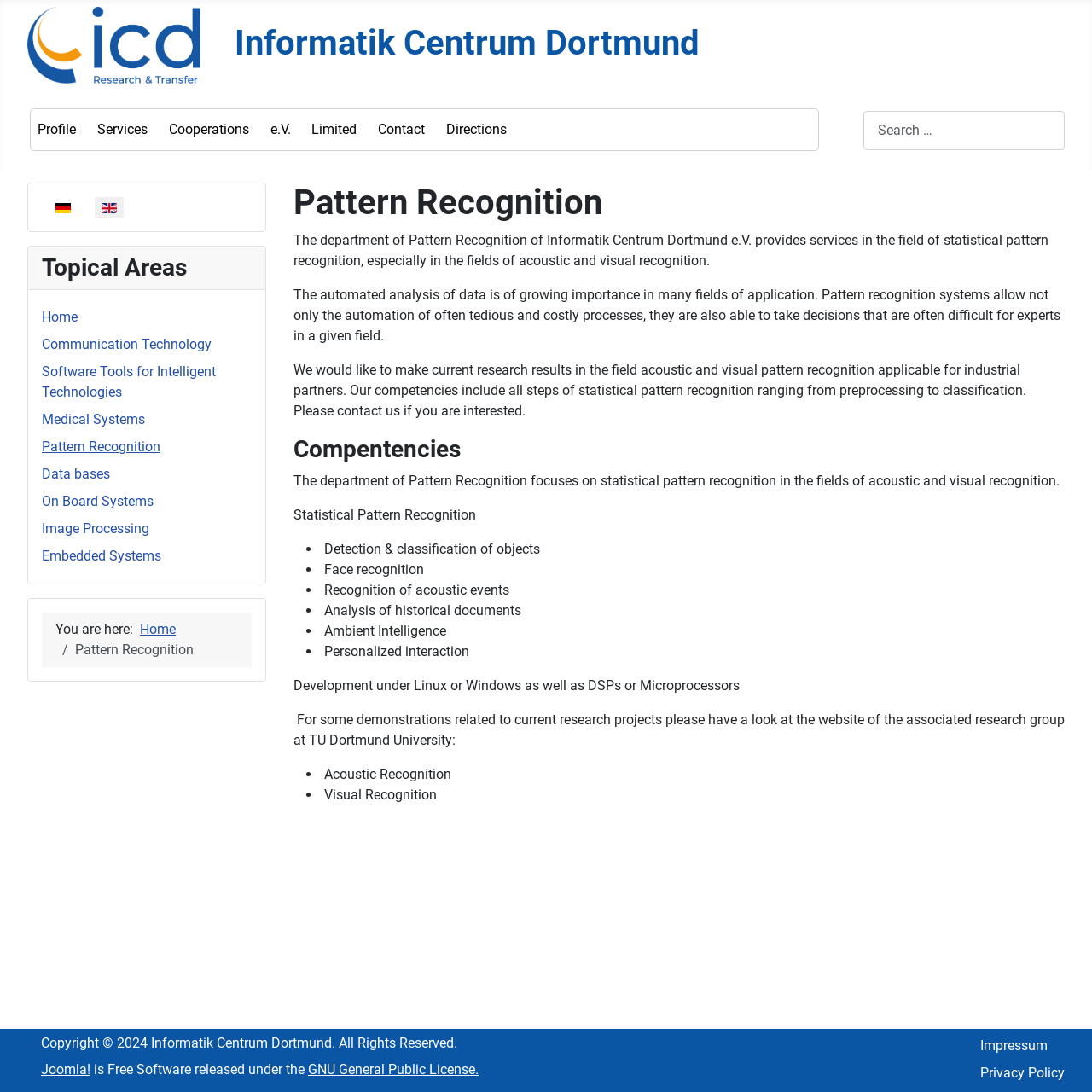Using the image as a reference, answer the following question in as much detail as possible:
What is the operating system used for development?

The operating system used for development can be found in the text 'Development under Linux or Windows as well as DSPs or Microprocessors' which is located in the main content section.